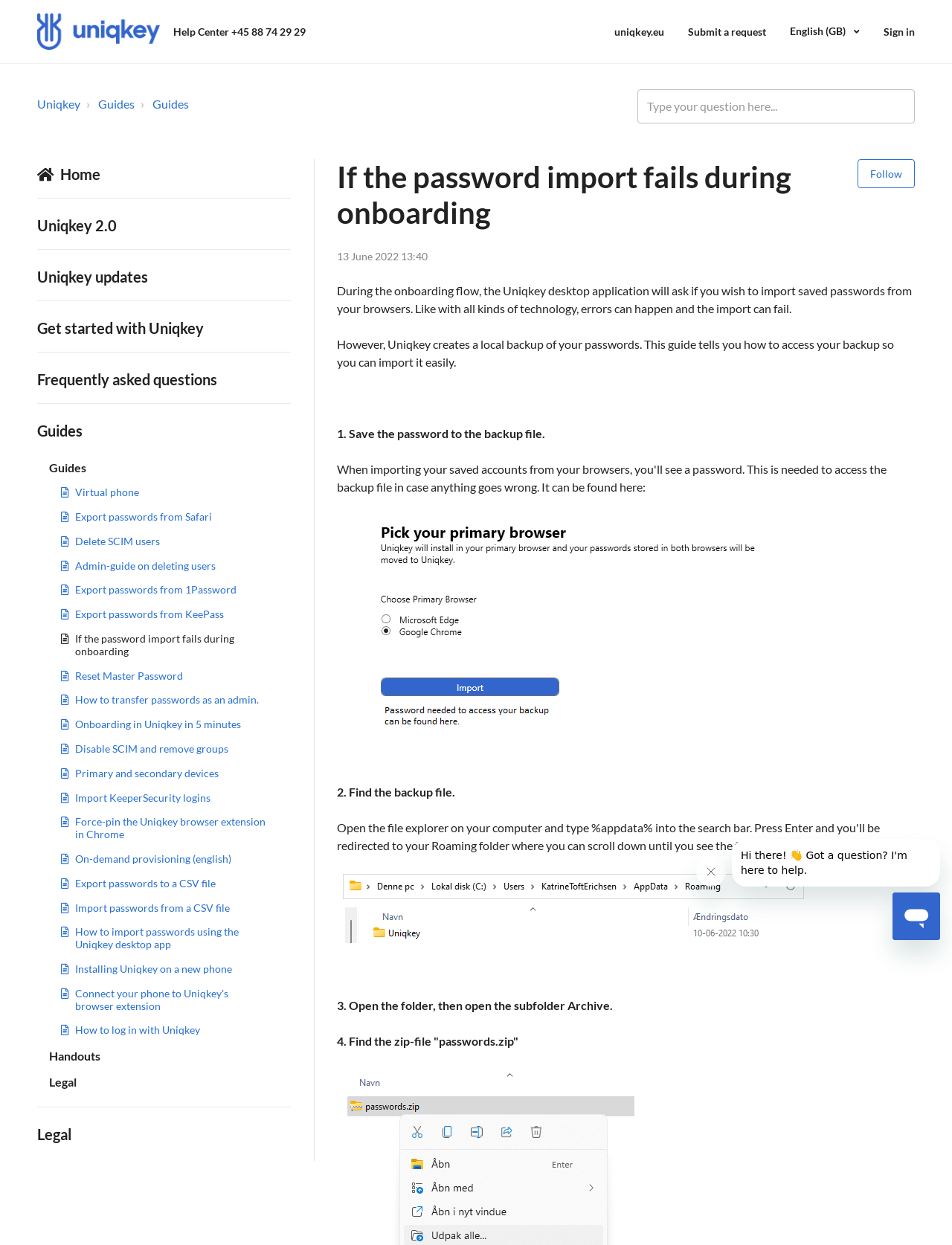Please mark the bounding box coordinates of the area that should be clicked to carry out the instruction: "Click the 'Submit a request' link".

[0.723, 0.014, 0.805, 0.036]